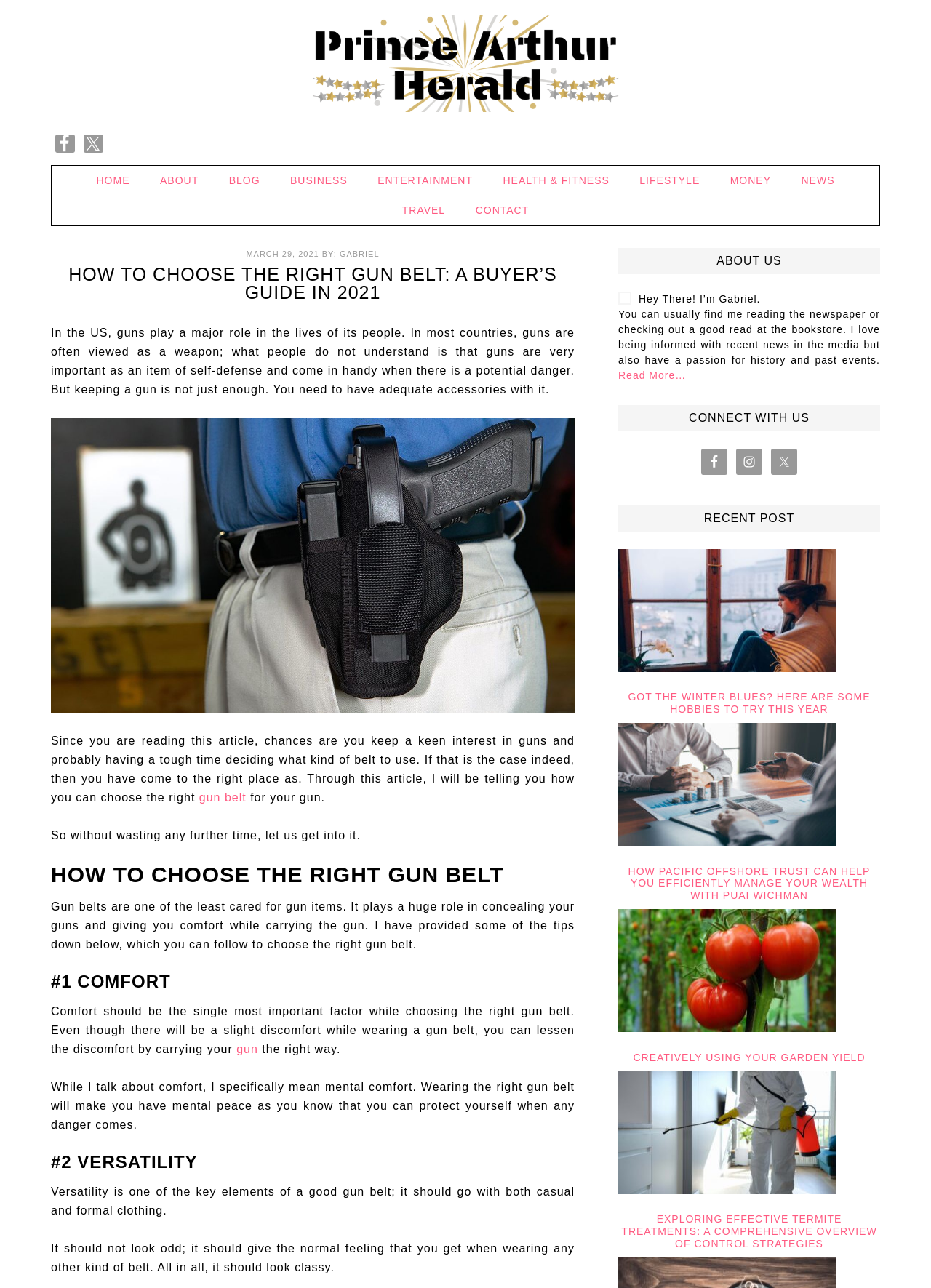Determine the main heading of the webpage and generate its text.

HOW TO CHOOSE THE RIGHT GUN BELT: A BUYER’S GUIDE IN 2021